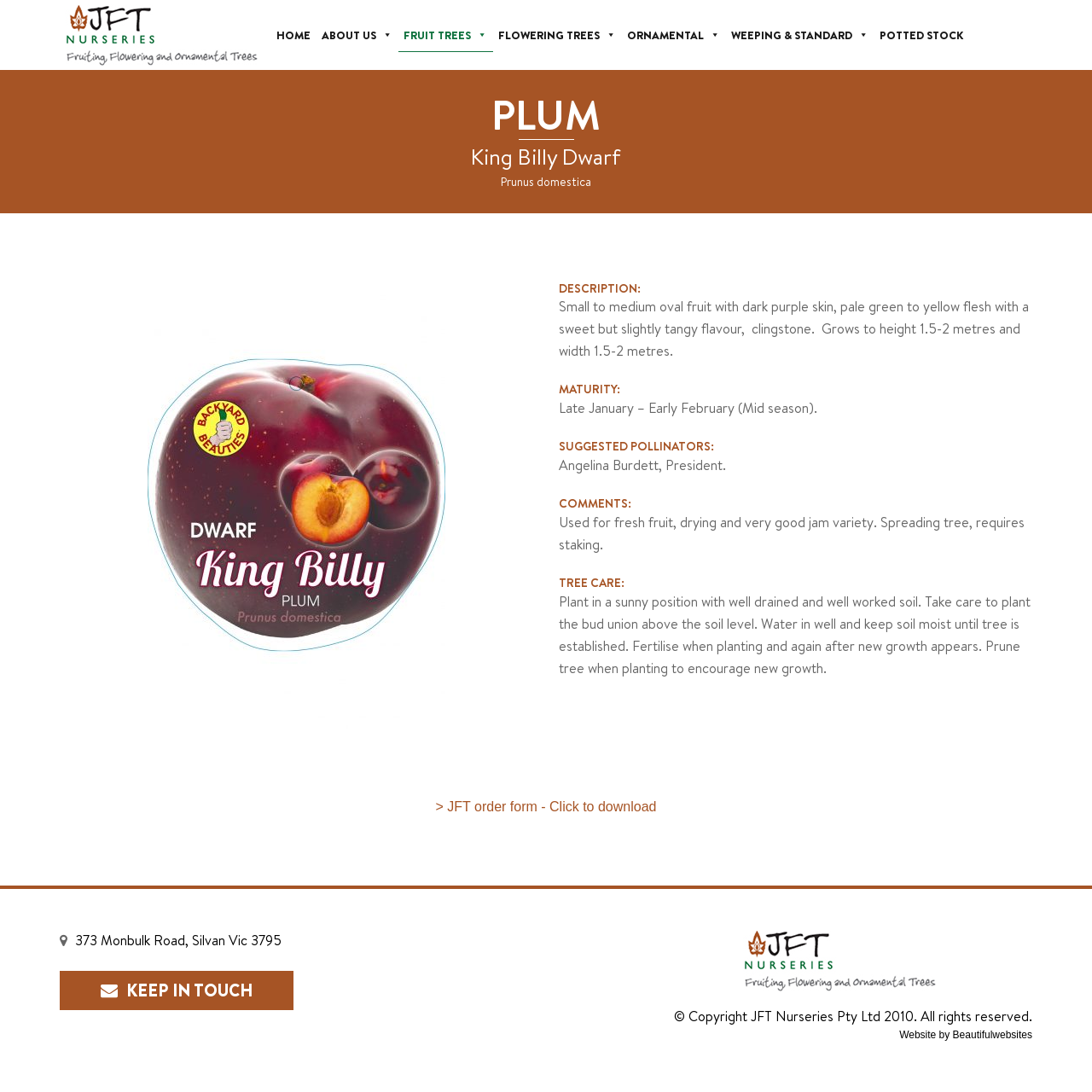Determine the bounding box coordinates of the section I need to click to execute the following instruction: "Click the KEEP IN TOUCH button". Provide the coordinates as four float numbers between 0 and 1, i.e., [left, top, right, bottom].

[0.055, 0.889, 0.269, 0.925]